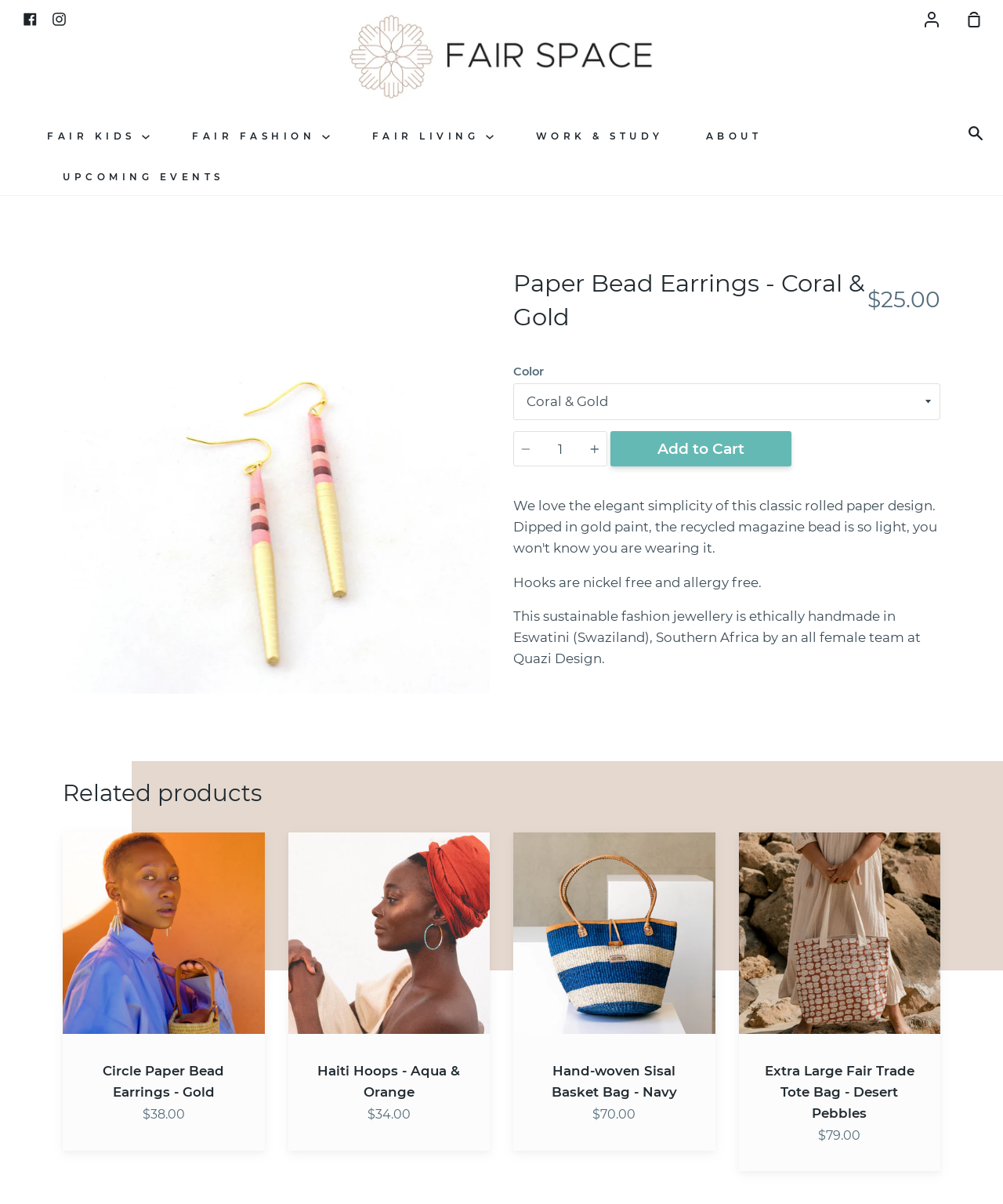Determine the bounding box coordinates of the region that needs to be clicked to achieve the task: "Enter your name".

None